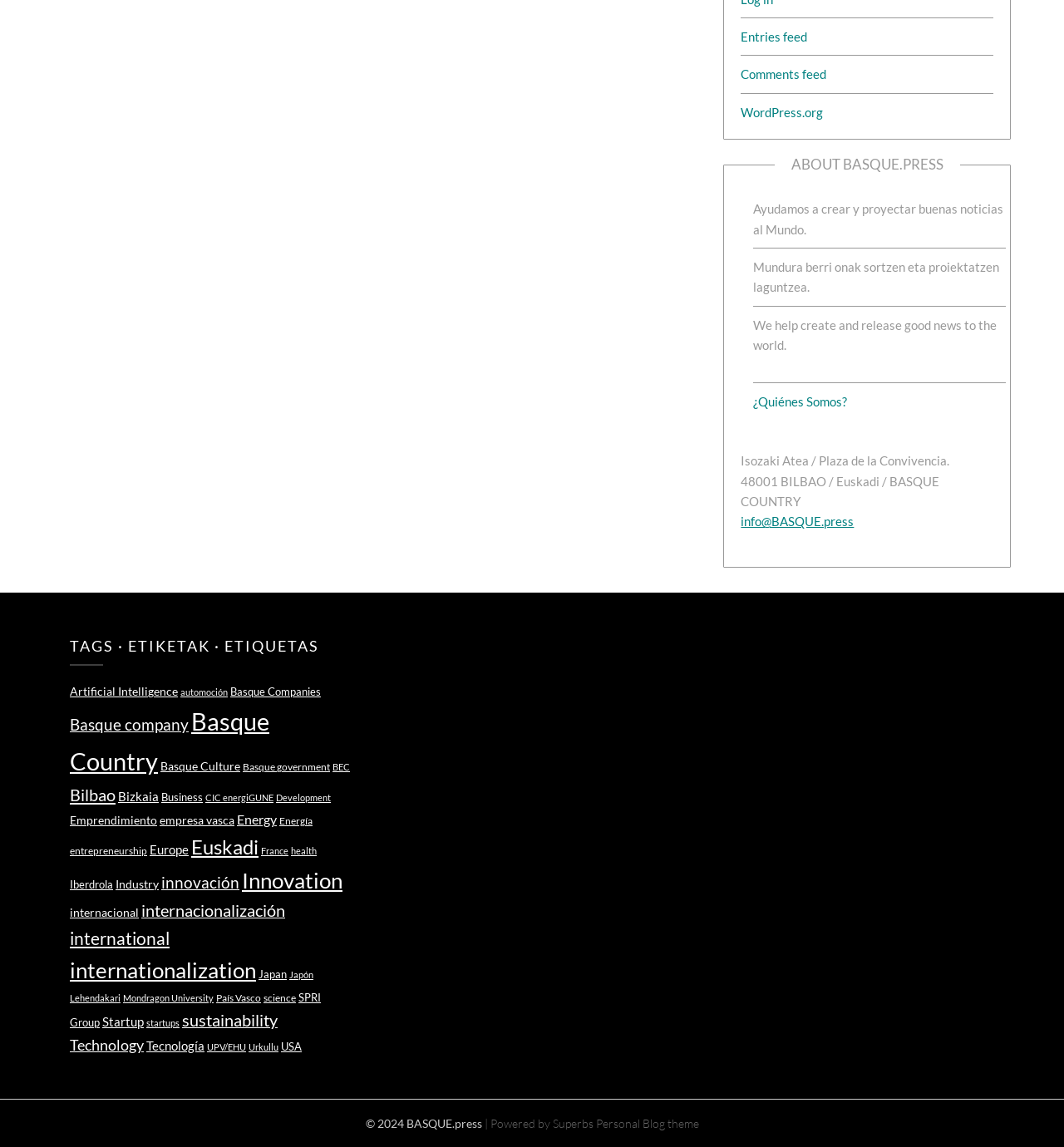Identify the bounding box coordinates for the region to click in order to carry out this instruction: "Read the recent story 'Child-Friendly Library for All'". Provide the coordinates using four float numbers between 0 and 1, formatted as [left, top, right, bottom].

None